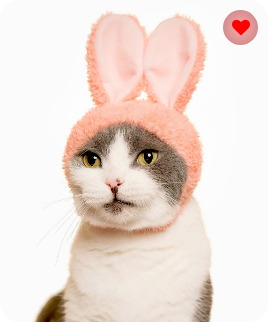What occasion is the image suitable for?
Give a one-word or short phrase answer based on the image.

Easter festivities